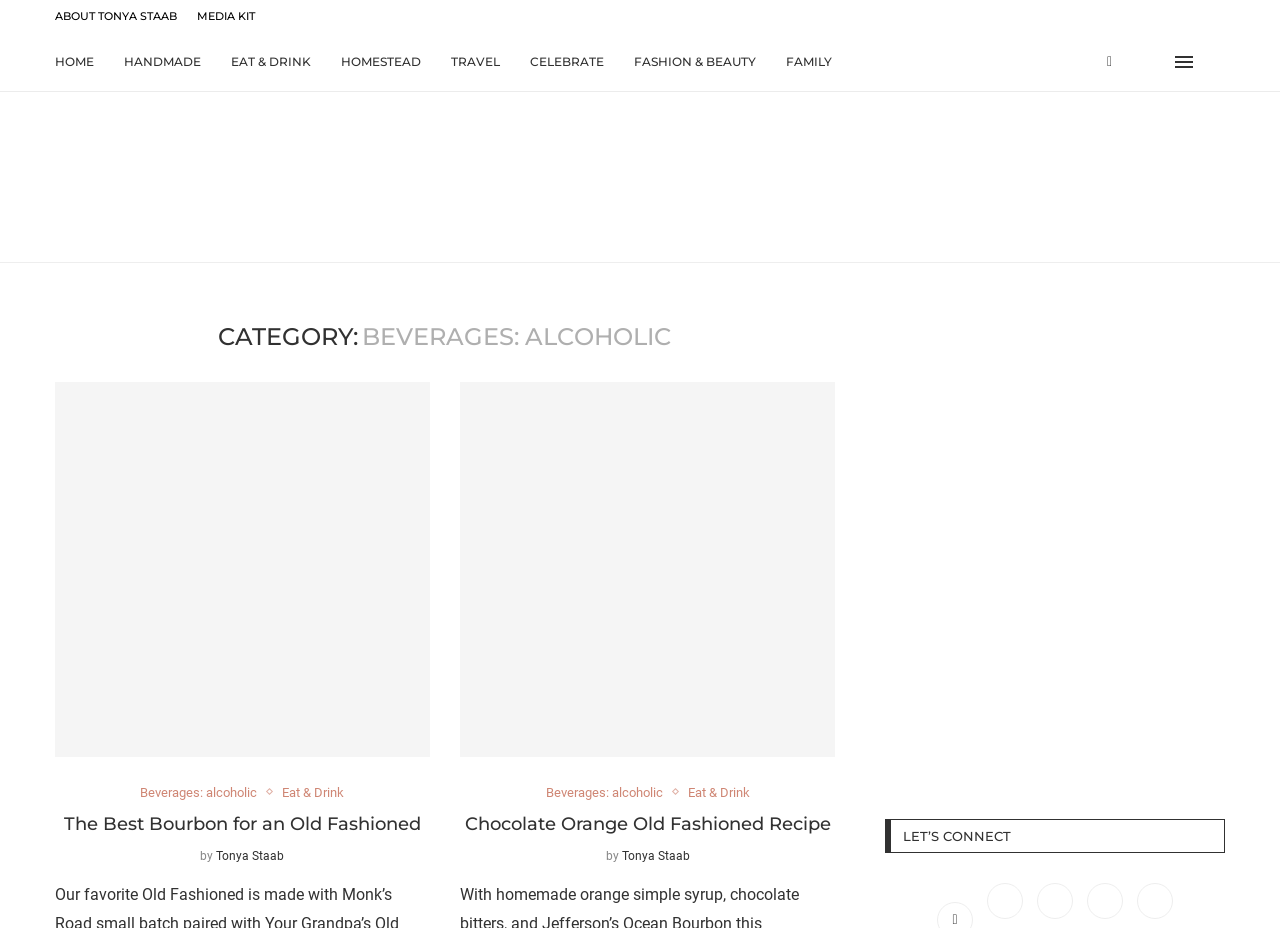Could you please study the image and provide a detailed answer to the question:
What is the name of the author of the articles on this webpage?

I found the name 'Tonya Staab' mentioned multiple times on the webpage, including in the links and headings, indicating that she is the author of the articles on this webpage.